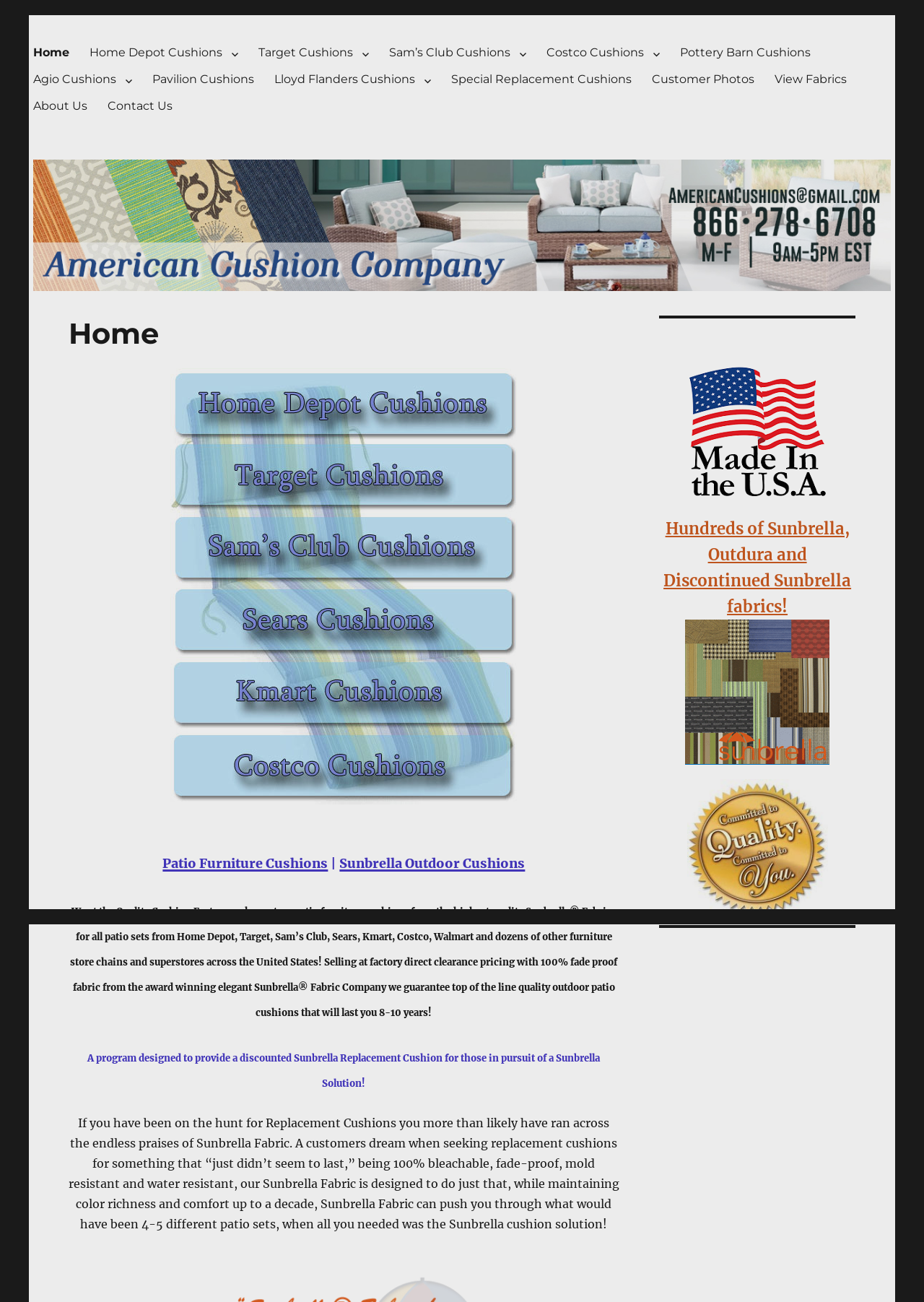Please find the bounding box coordinates of the element's region to be clicked to carry out this instruction: "Learn about Special Replacement Cushions".

[0.478, 0.051, 0.695, 0.071]